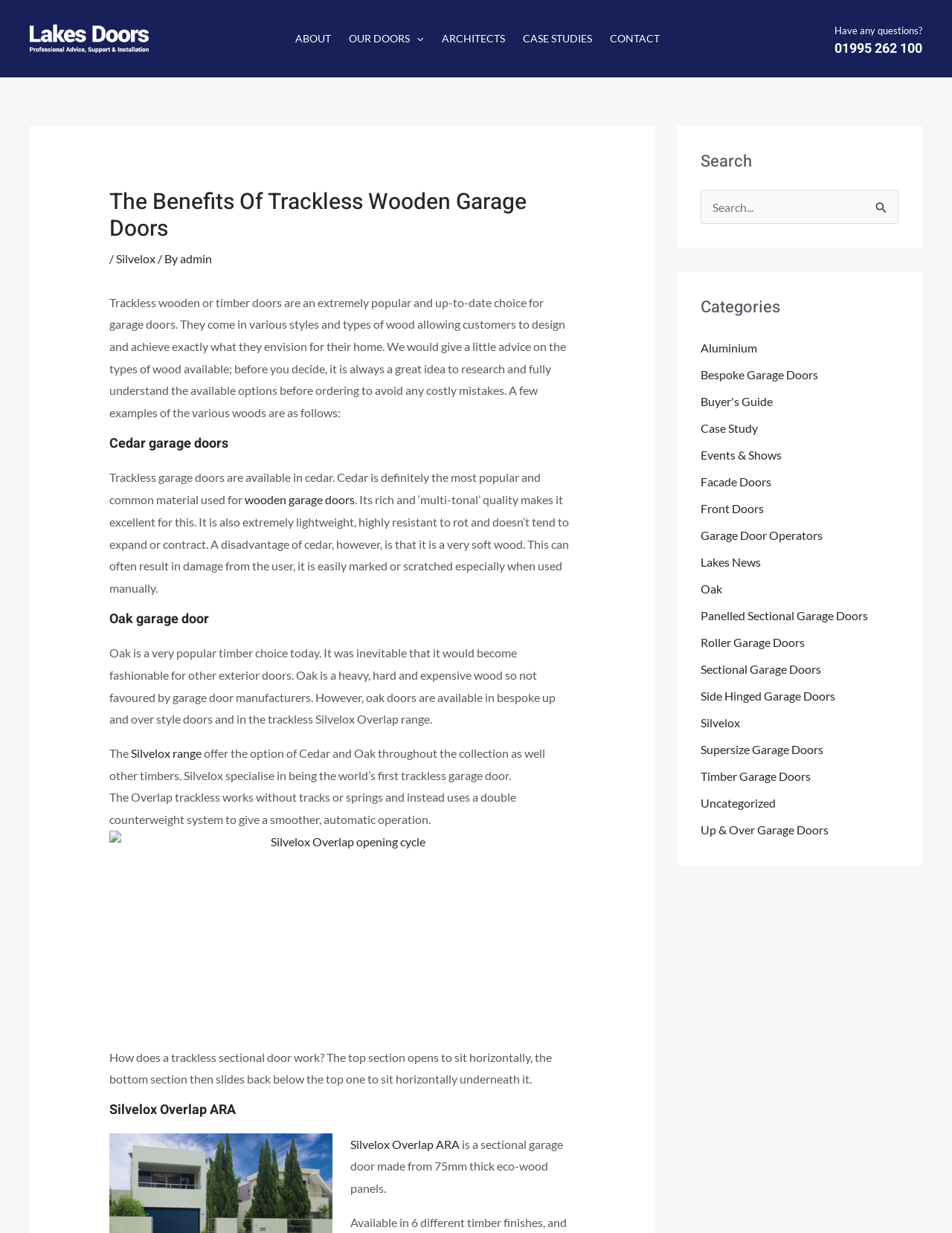Explain the webpage in detail, including its primary components.

The webpage is about the benefits of trackless wooden garage doors, specifically highlighting the features and advantages of using cedar and oak woods. At the top, there is a navigation bar with links to "ABOUT", "OUR DOORS", "ARCHITECTS", "CASE STUDIES", and "CONTACT". Below the navigation bar, there is a header section with the title "The Benefits Of Trackless Wooden Garage Doors" and a subheading "Silvelox". 

The main content of the webpage is divided into sections, each discussing a specific type of wood used for garage doors. The first section talks about cedar garage doors, describing their benefits and characteristics. The second section discusses oak garage doors, highlighting their popularity and features. 

Throughout the content, there are links to related topics, such as "wooden garage doors" and "Silvelox Overlap range". There is also an image of the "Silvelox Overlap opening cycle" that illustrates how the trackless sectional door works. 

On the right side of the webpage, there is a search bar with a button labeled "SEARCH". Below the search bar, there is a list of categories, including "Aluminium", "Bespoke Garage Doors", "Buyer's Guide", and many others. 

At the bottom of the webpage, there is a section with a phone number "01995 262 100" and a text "Have any questions?".